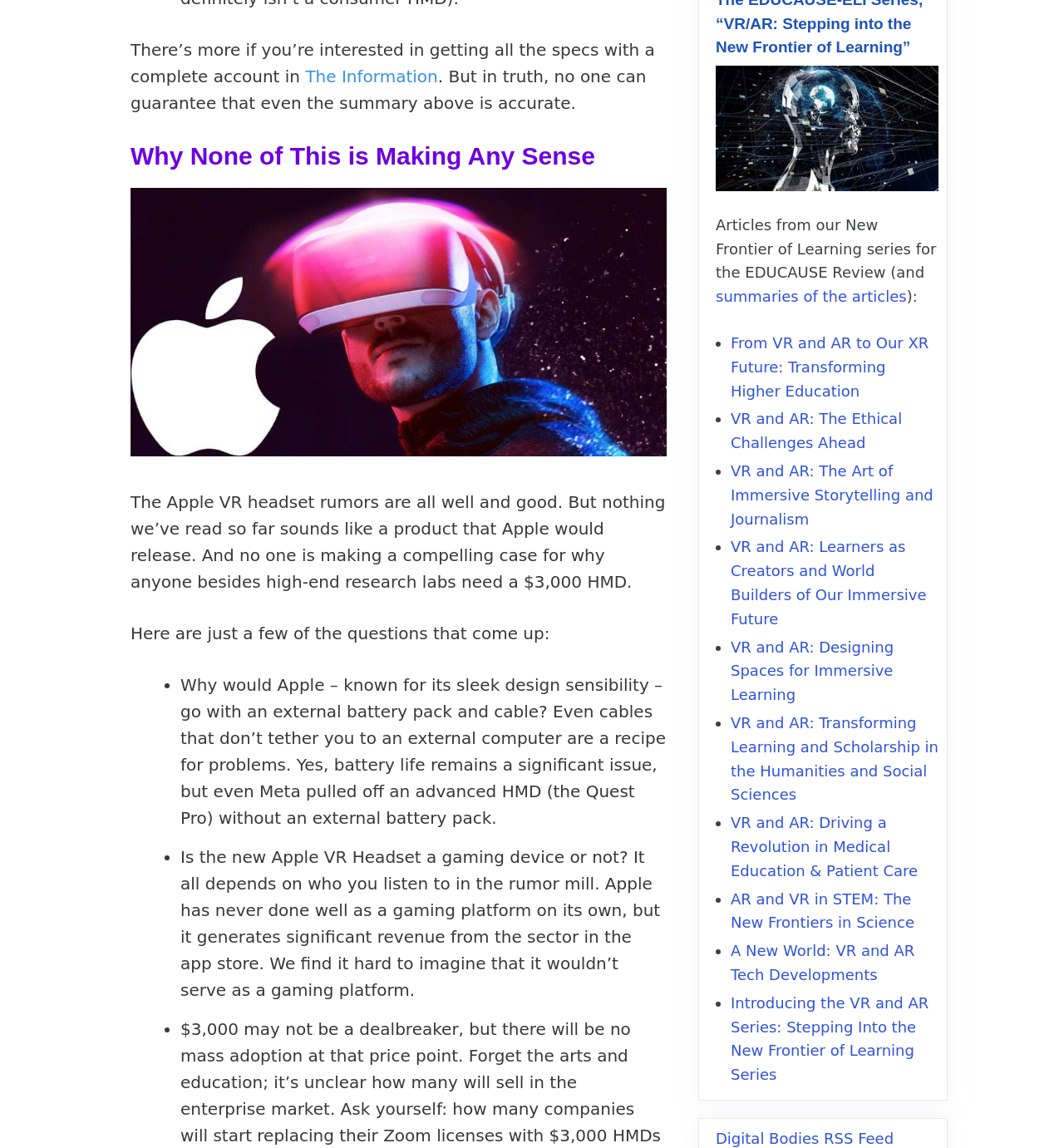Please mark the clickable region by giving the bounding box coordinates needed to complete this instruction: "View 'Digital Bodies RSS Feed'".

[0.673, 0.984, 0.84, 0.999]